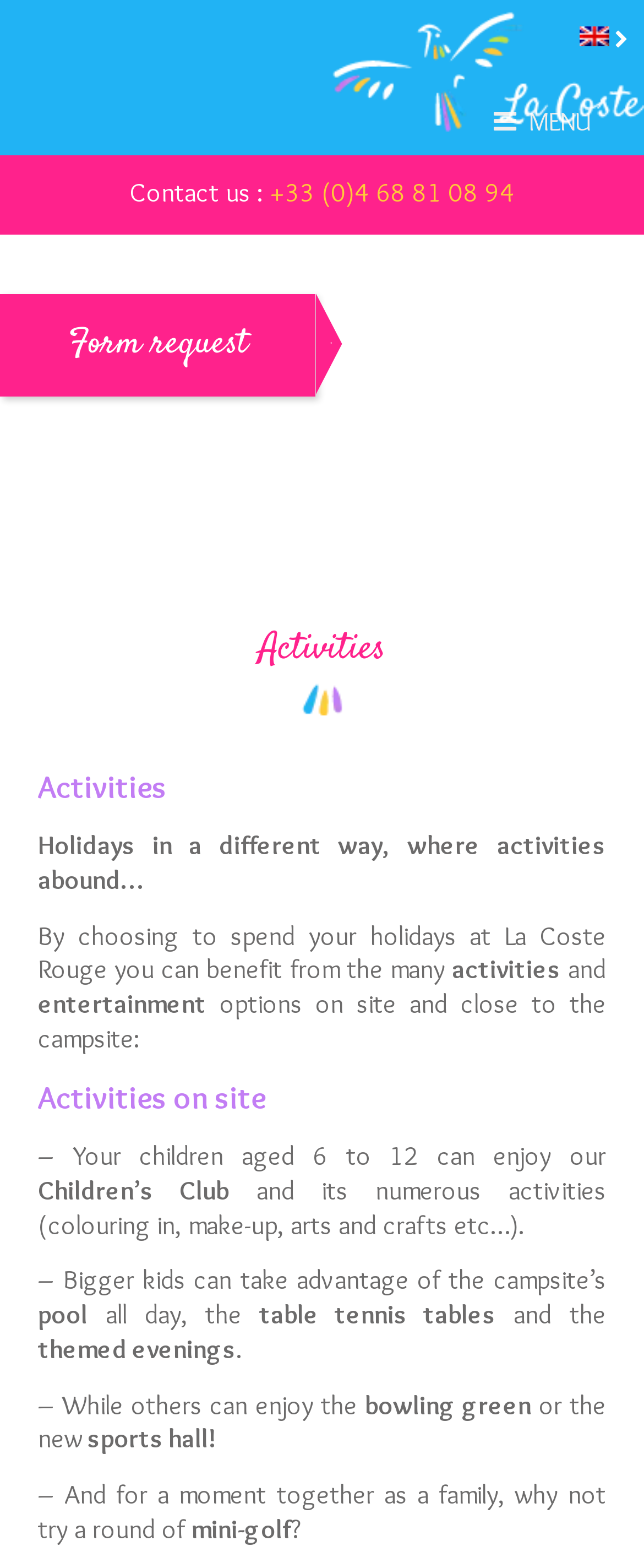Determine the bounding box coordinates for the UI element matching this description: "September 3, 2022".

None